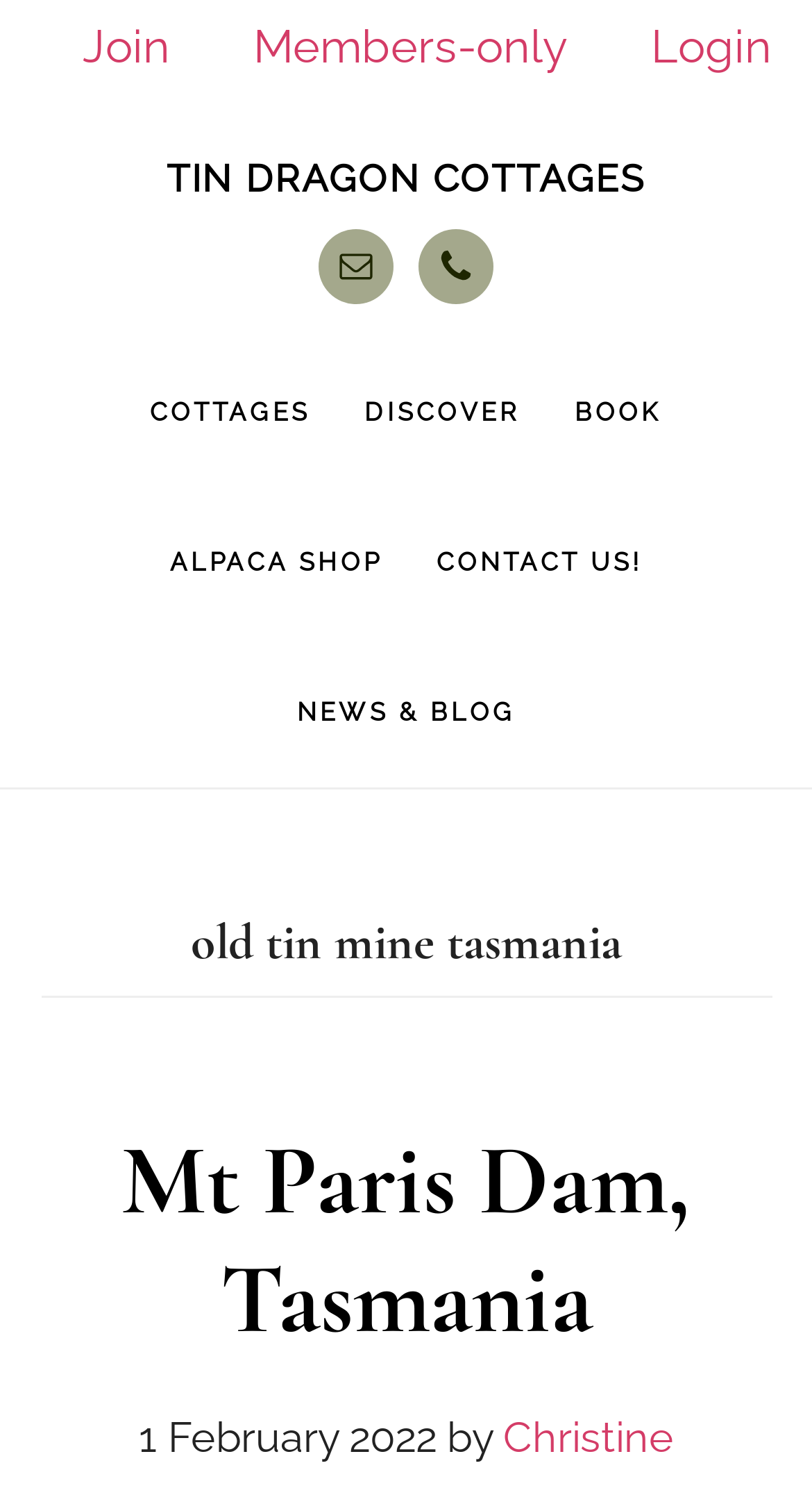Provide a one-word or short-phrase answer to the question:
How many contact methods are provided?

2